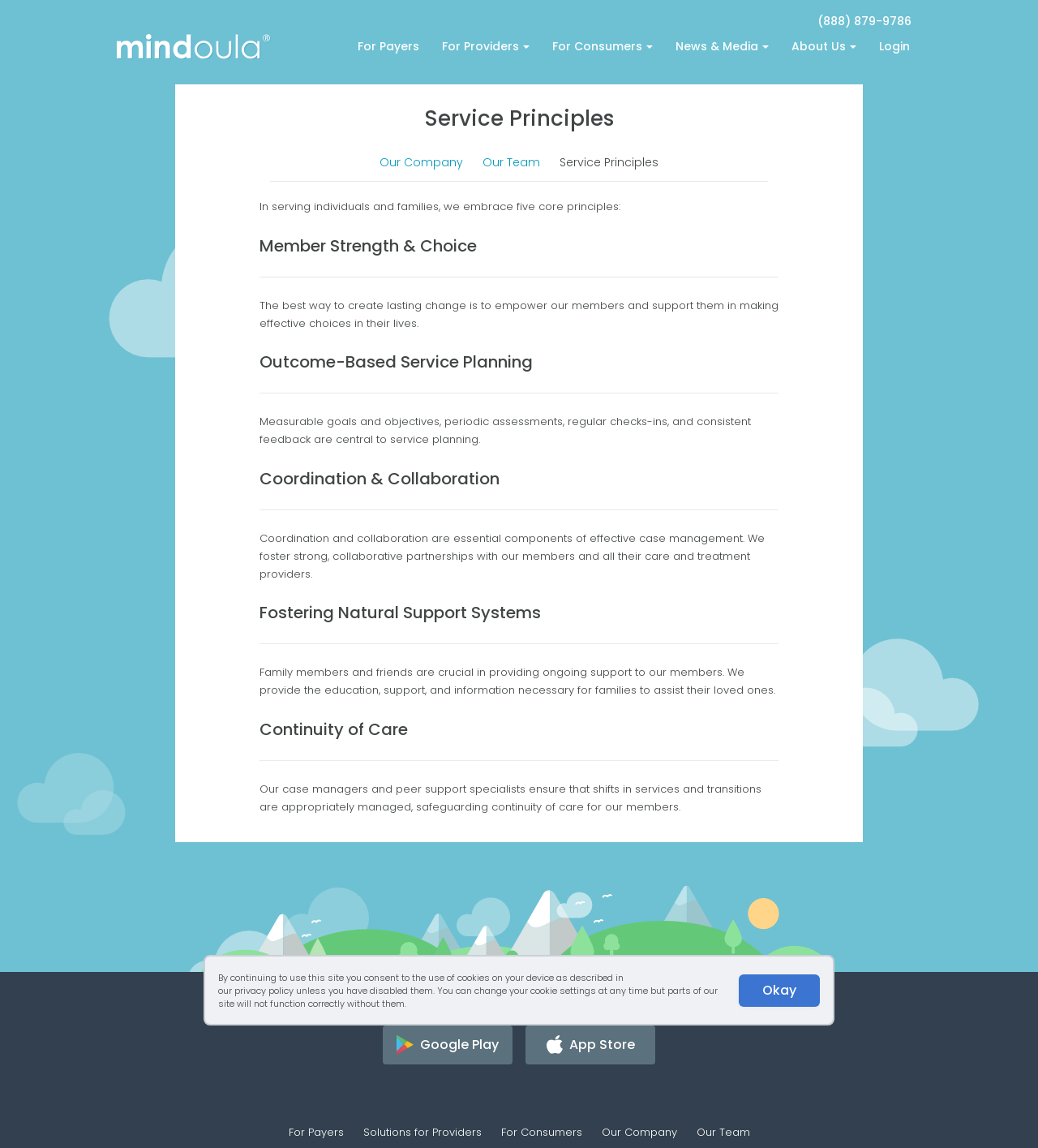What are the core principles of Mindoula's service?
Based on the image, answer the question with as much detail as possible.

The webpage mentions that Mindoula embraces five core principles in serving individuals and families, which are listed as headings: Member Strength & Choice, Outcome-Based Service Planning, Coordination & Collaboration, Fostering Natural Support Systems, and Continuity of Care.